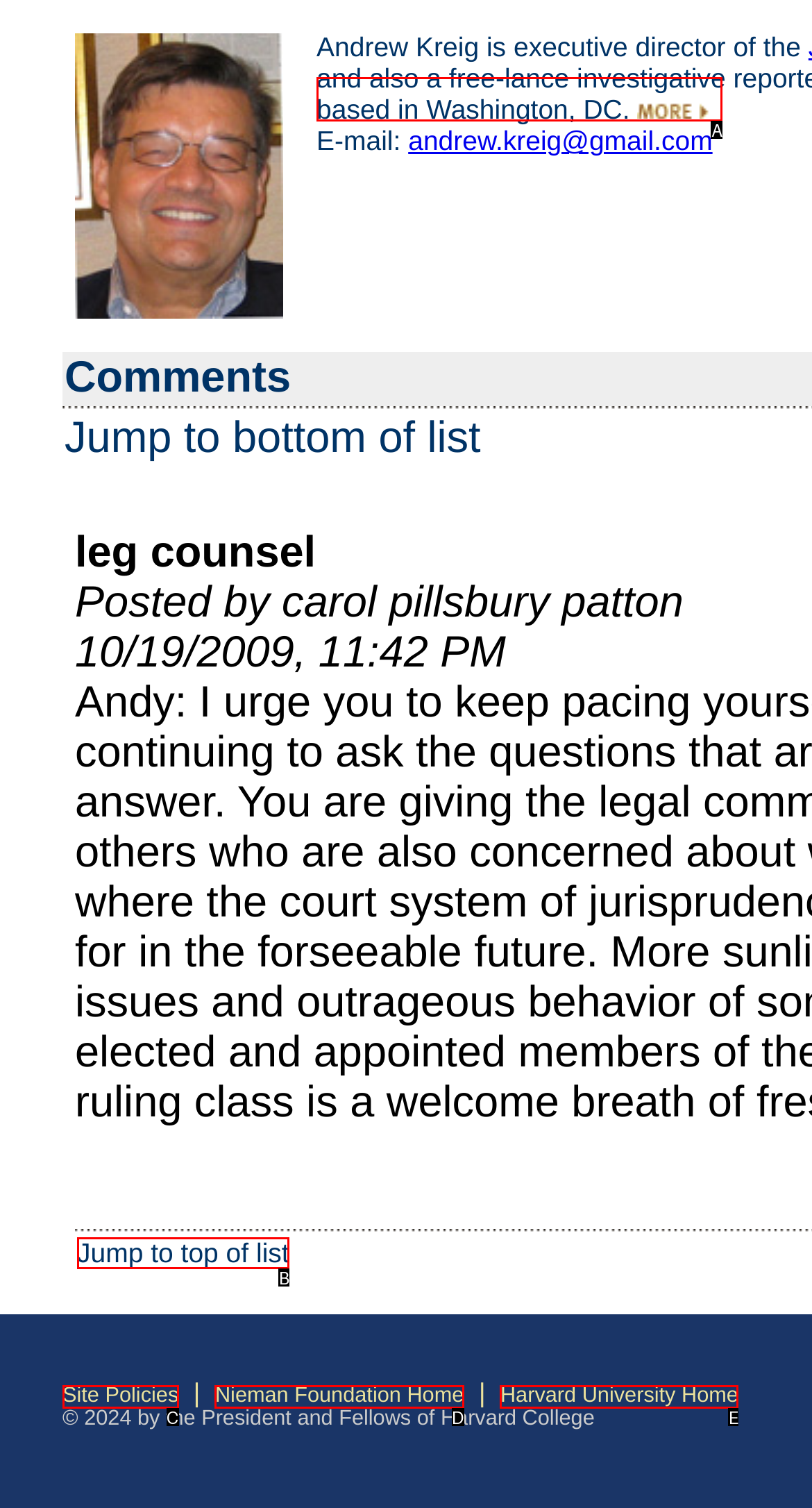Match the HTML element to the description: Site Policies. Answer with the letter of the correct option from the provided choices.

C